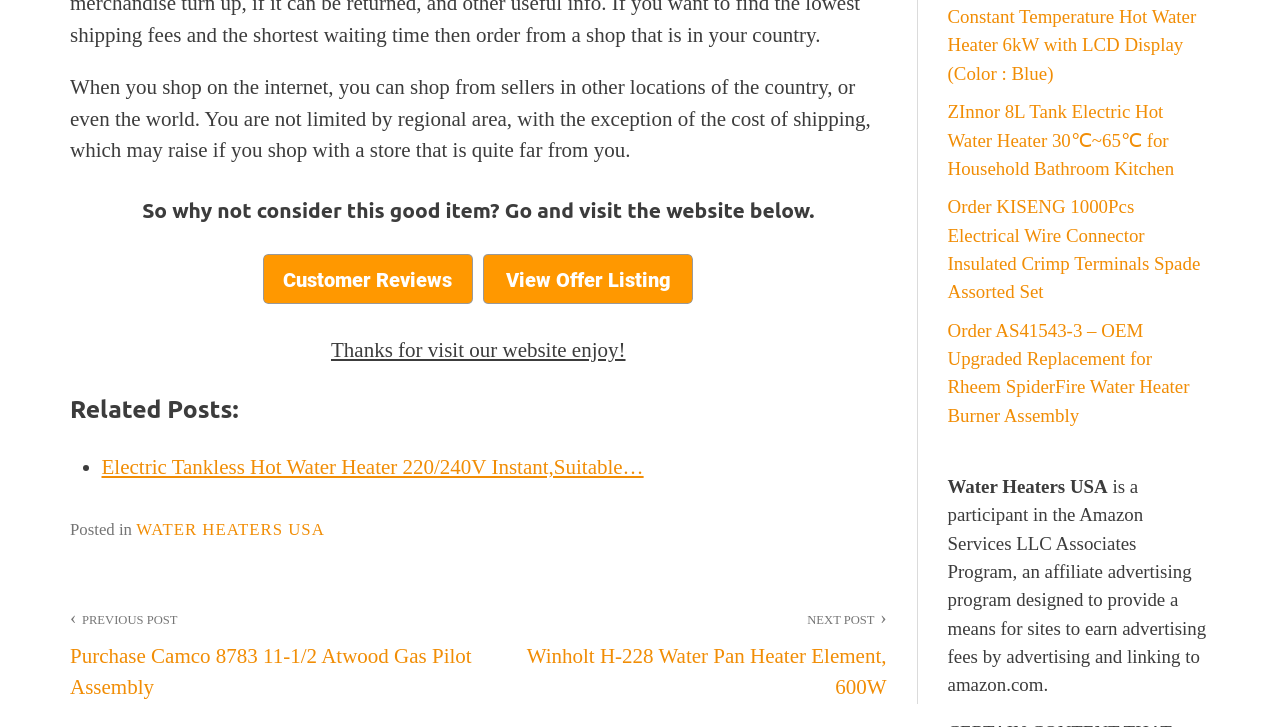Locate the bounding box coordinates of the clickable area needed to fulfill the instruction: "View related post about Electric Tankless Hot Water Heater".

[0.079, 0.626, 0.503, 0.659]